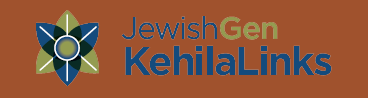What is the purpose of KehilaLinks? Examine the screenshot and reply using just one word or a brief phrase.

Directory of community links